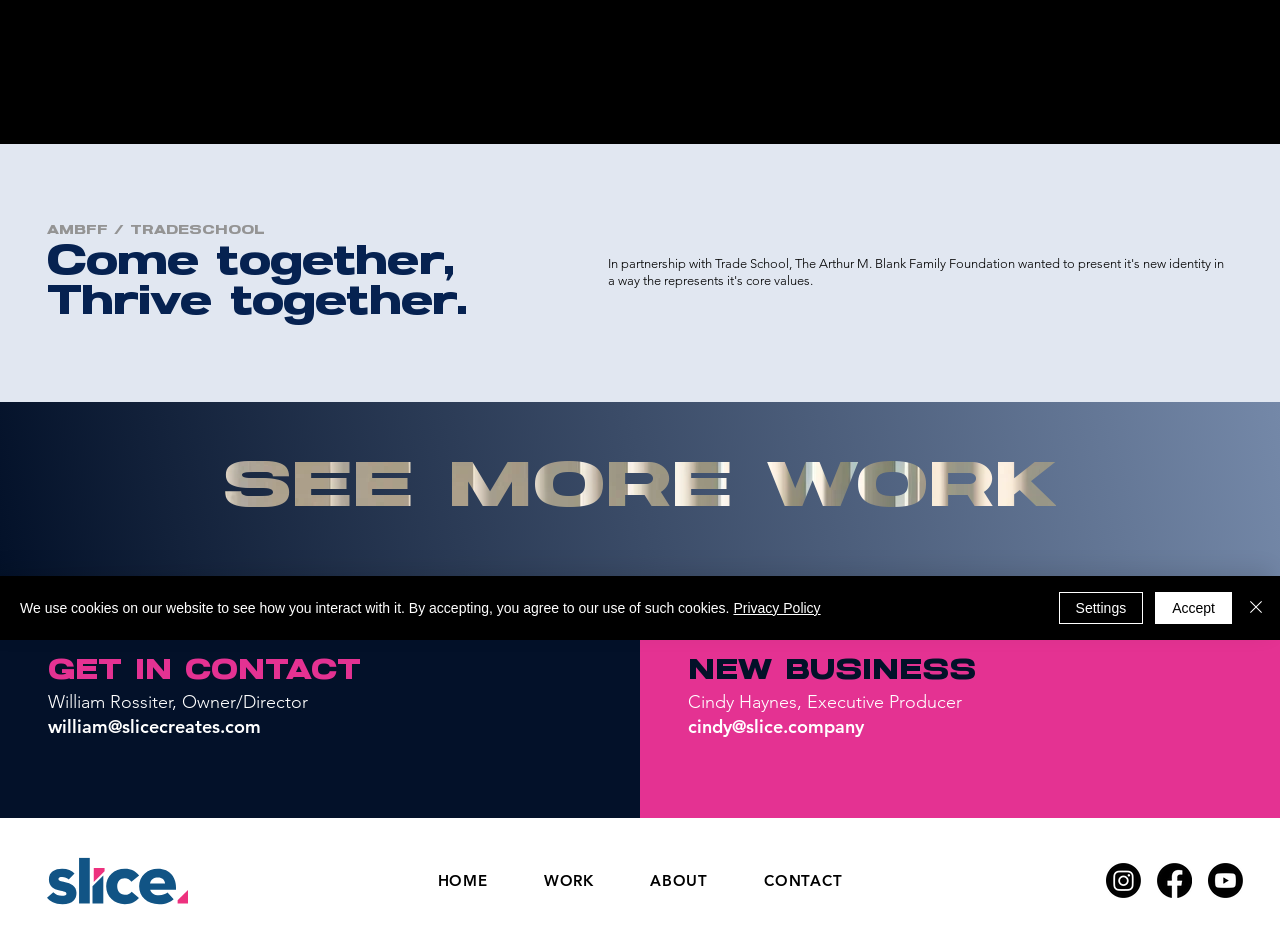Identify the bounding box for the UI element that is described as follows: "Privacy Policy".

[0.573, 0.635, 0.641, 0.652]